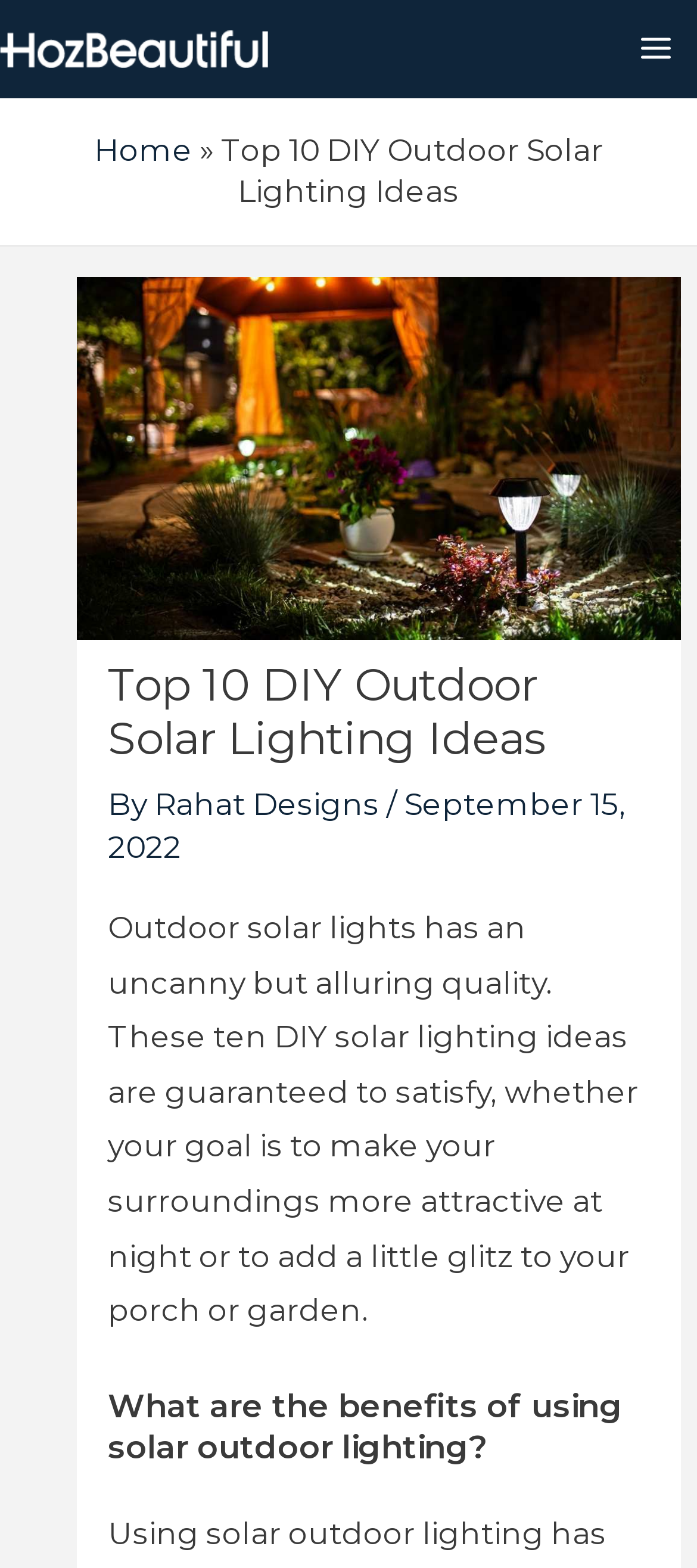Identify and provide the main heading of the webpage.

Top 10 DIY Outdoor Solar Lighting Ideas